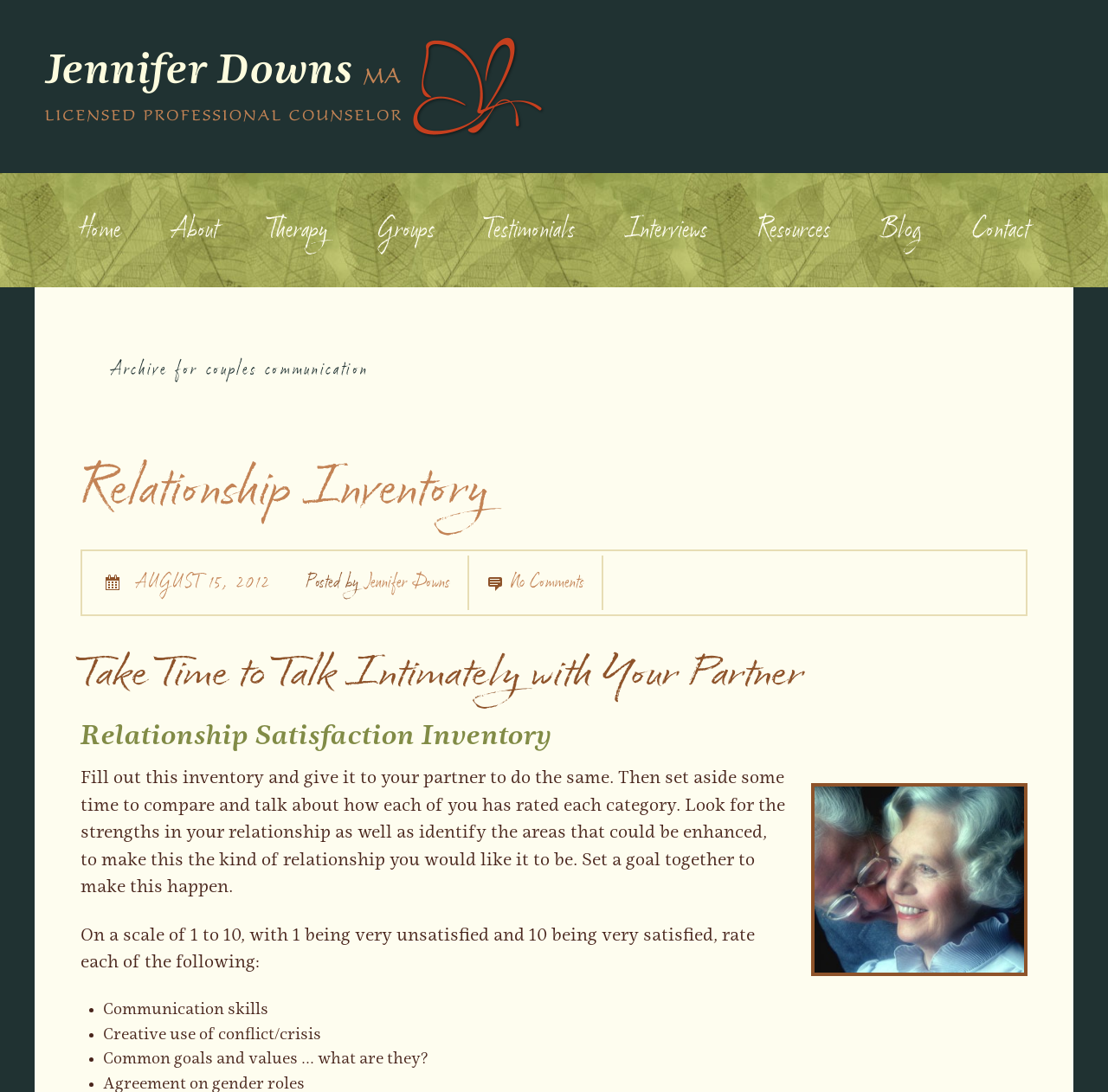What is the title of the first article?
Look at the image and provide a short answer using one word or a phrase.

Relationship Inventory